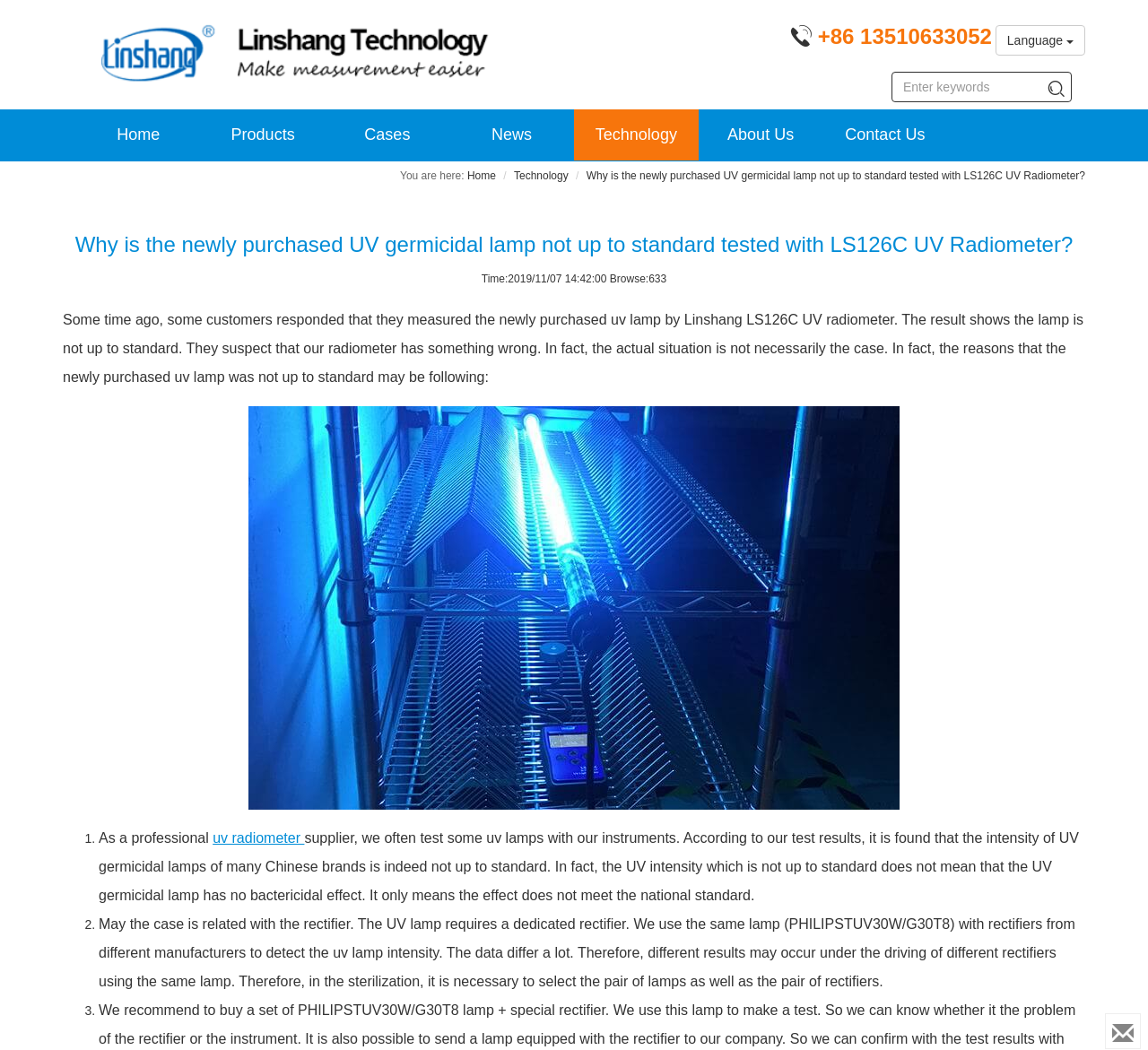What is the purpose of the UV germicidal lamp?
Please provide a comprehensive and detailed answer to the question.

According to the webpage, the UV germicidal lamp has a bactericidal effect, although its intensity may not meet the national standard.